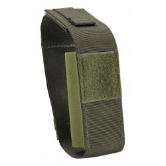What type of fabric is the holster made of?
Using the image, give a concise answer in the form of a single word or short phrase.

Robust, durable fabric